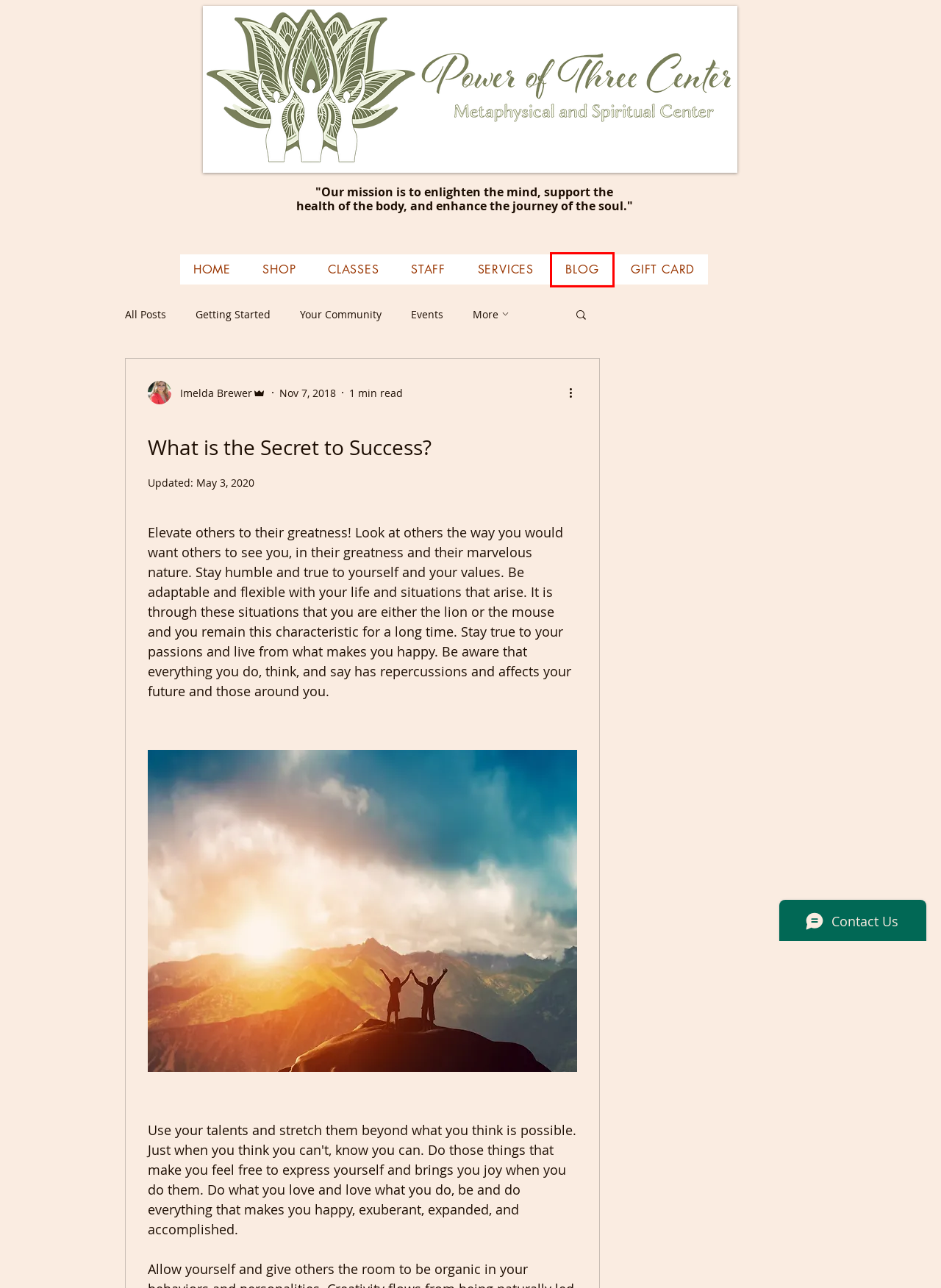You have a screenshot of a webpage with a red rectangle bounding box around an element. Identify the best matching webpage description for the new page that appears after clicking the element in the bounding box. The descriptions are:
A. BLOG | PowerofThreeCenter
B. SERVICES | PowerofThreeCenter
C. SHOP | PowerofThreeCenter
D. Psychic | United States | Power of Three Shop
E. Rezo para transisionar a los espiritus desencarnados
F. Imelda Brewer BSW, MBA
G. GIFT CARD | PowerofThreeCenter
H. CLASSES | PowerofThreeCenter

A